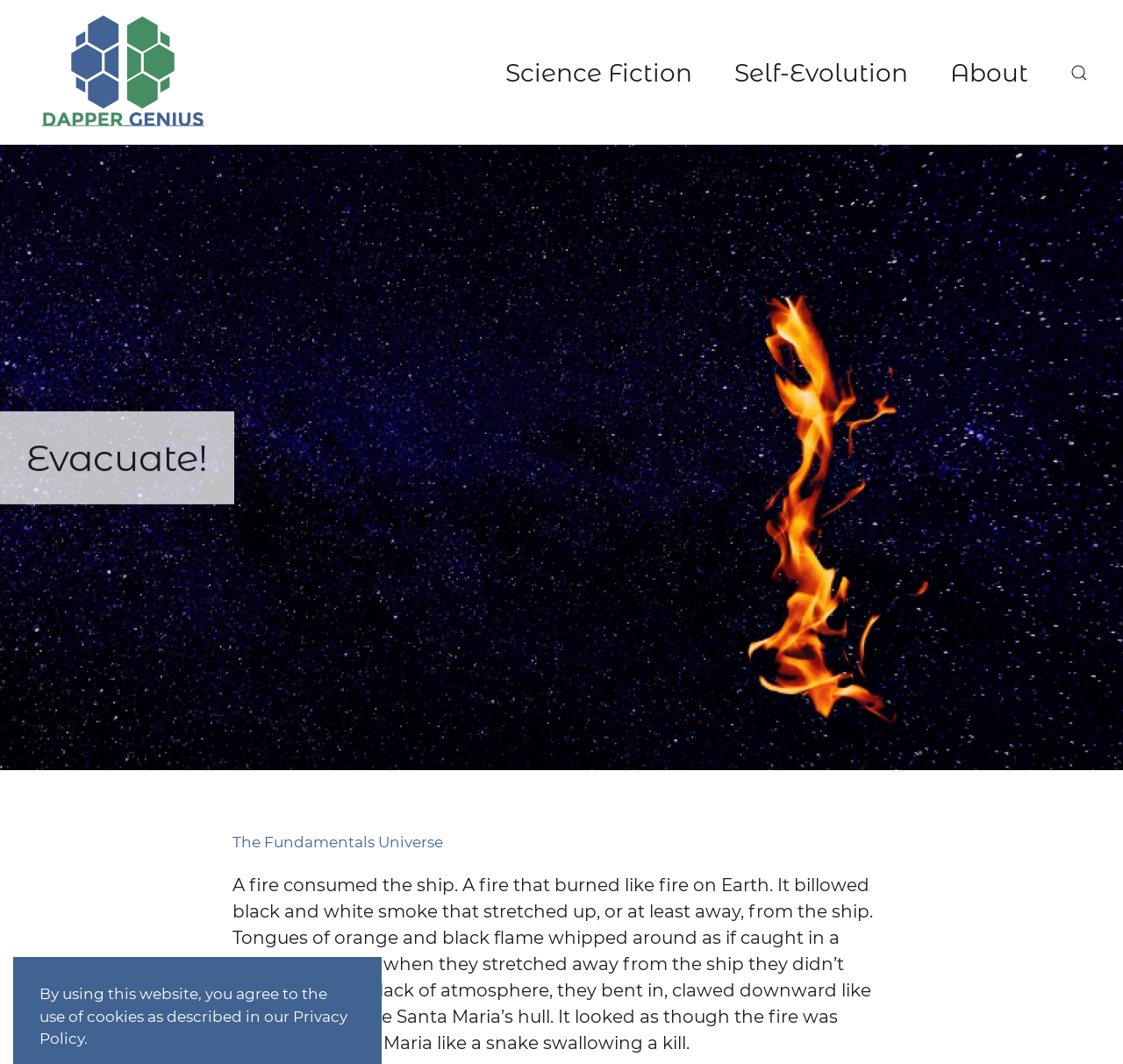Please provide a detailed answer to the question below by examining the image:
What is the theme of the story?

I inferred this answer by looking at the link elements in the top navigation bar and noticing that 'Science Fiction' is one of the categories, which suggests that the story is related to this theme.